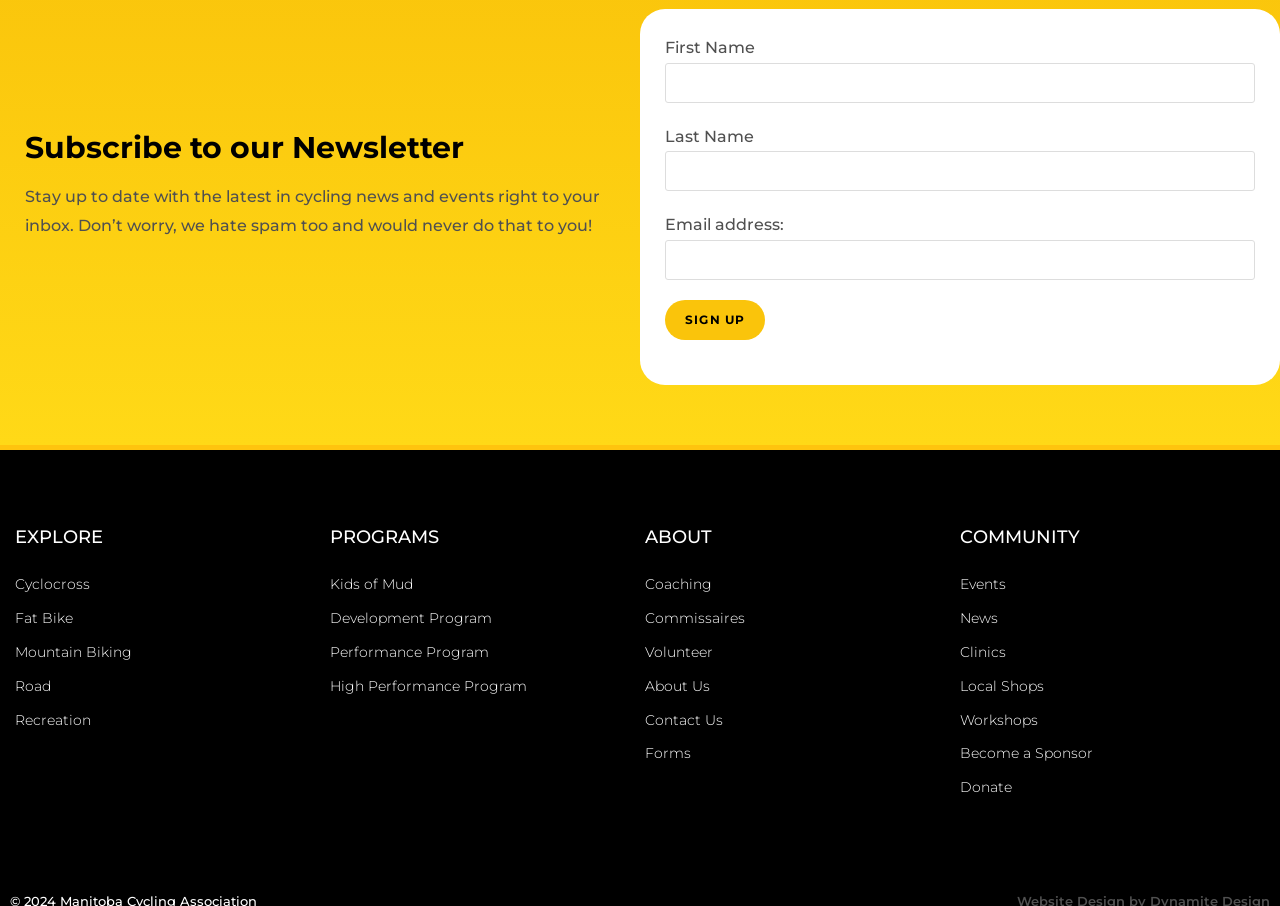Answer the question below using just one word or a short phrase: 
What categories of cycling are listed on this webpage?

Cyclocross, Fat Bike, etc.